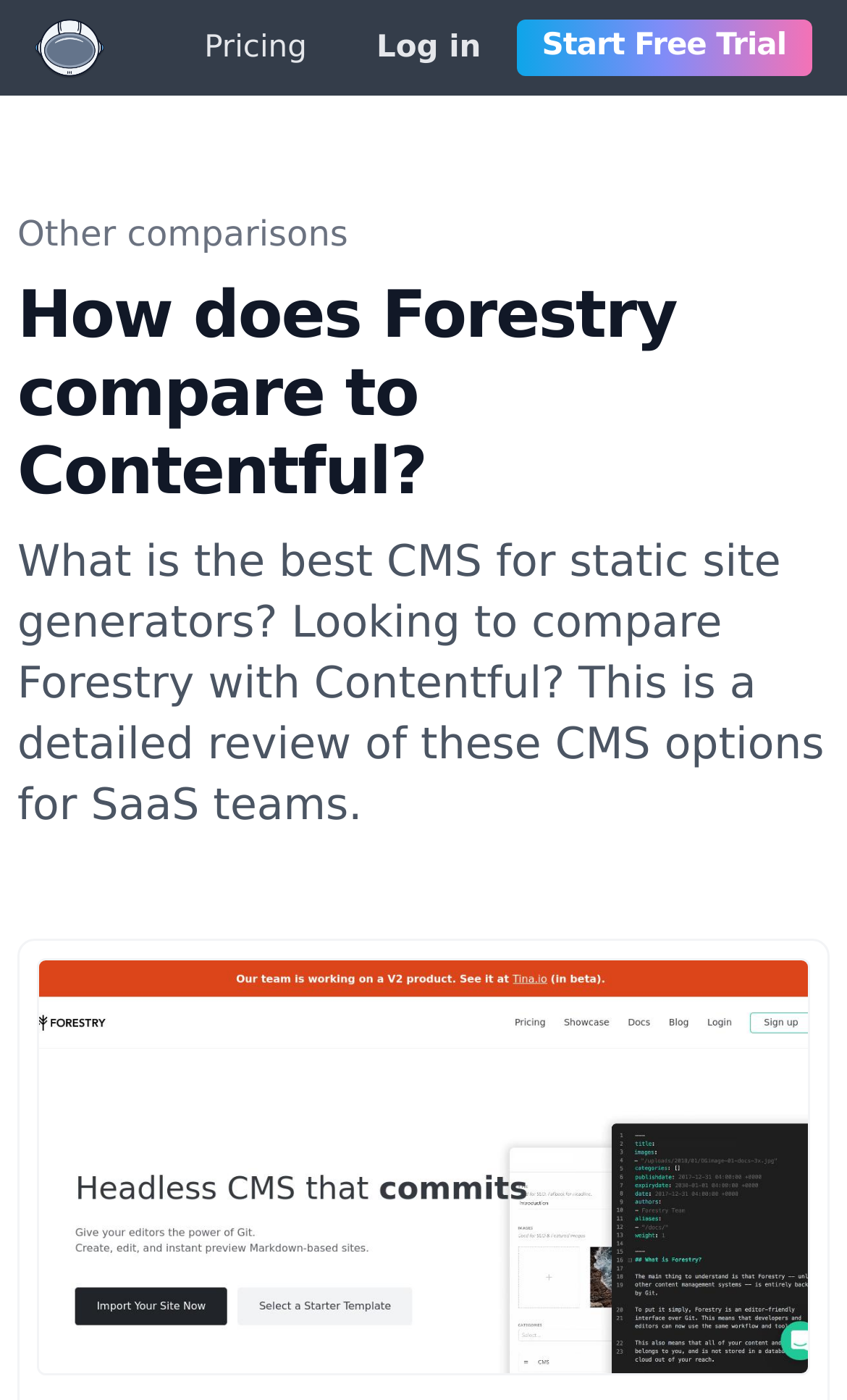What is the logo of the website?
From the screenshot, provide a brief answer in one word or phrase.

Spinal logo